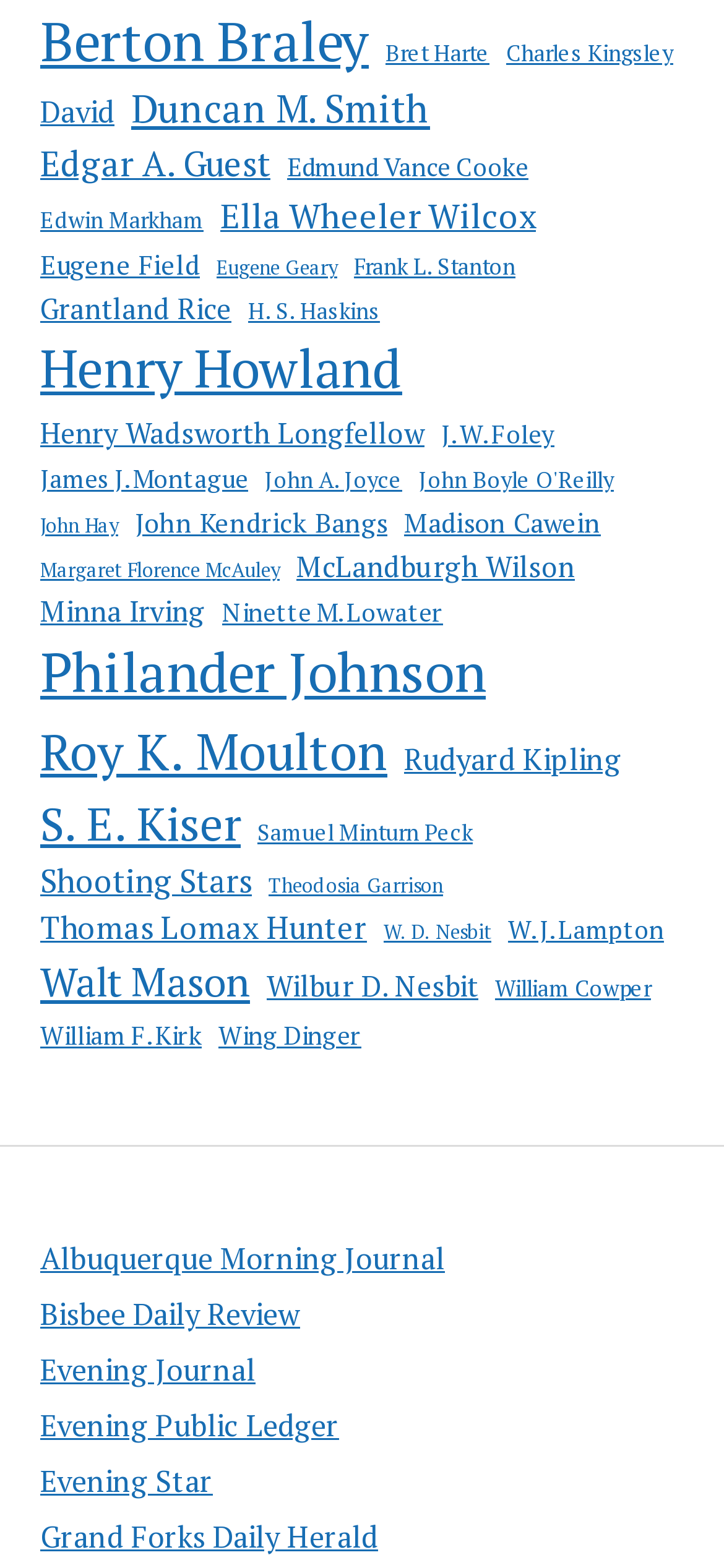Please identify the bounding box coordinates for the region that you need to click to follow this instruction: "Read articles from Albuquerque Morning Journal".

[0.056, 0.79, 0.615, 0.816]